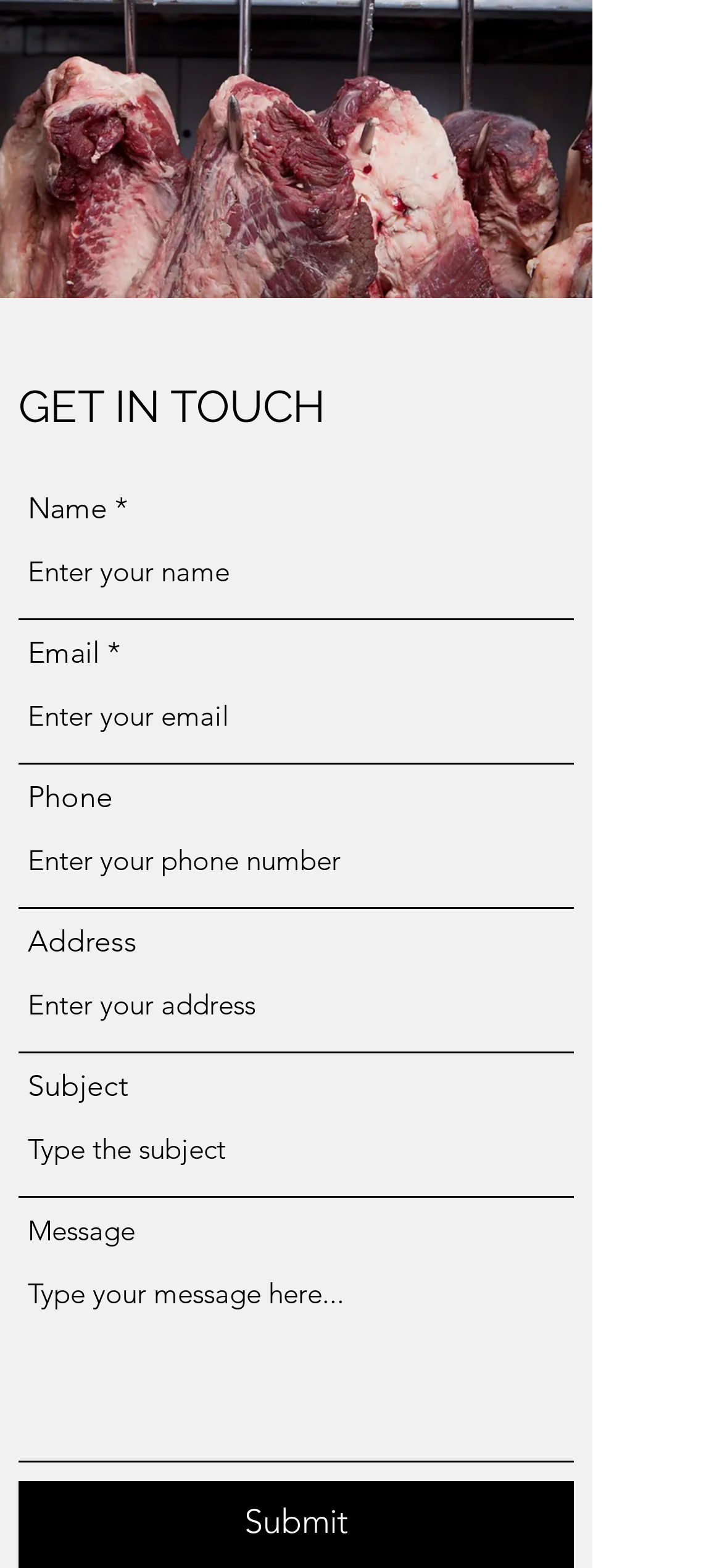Respond to the question with just a single word or phrase: 
How many sections are there in this contact form?

6